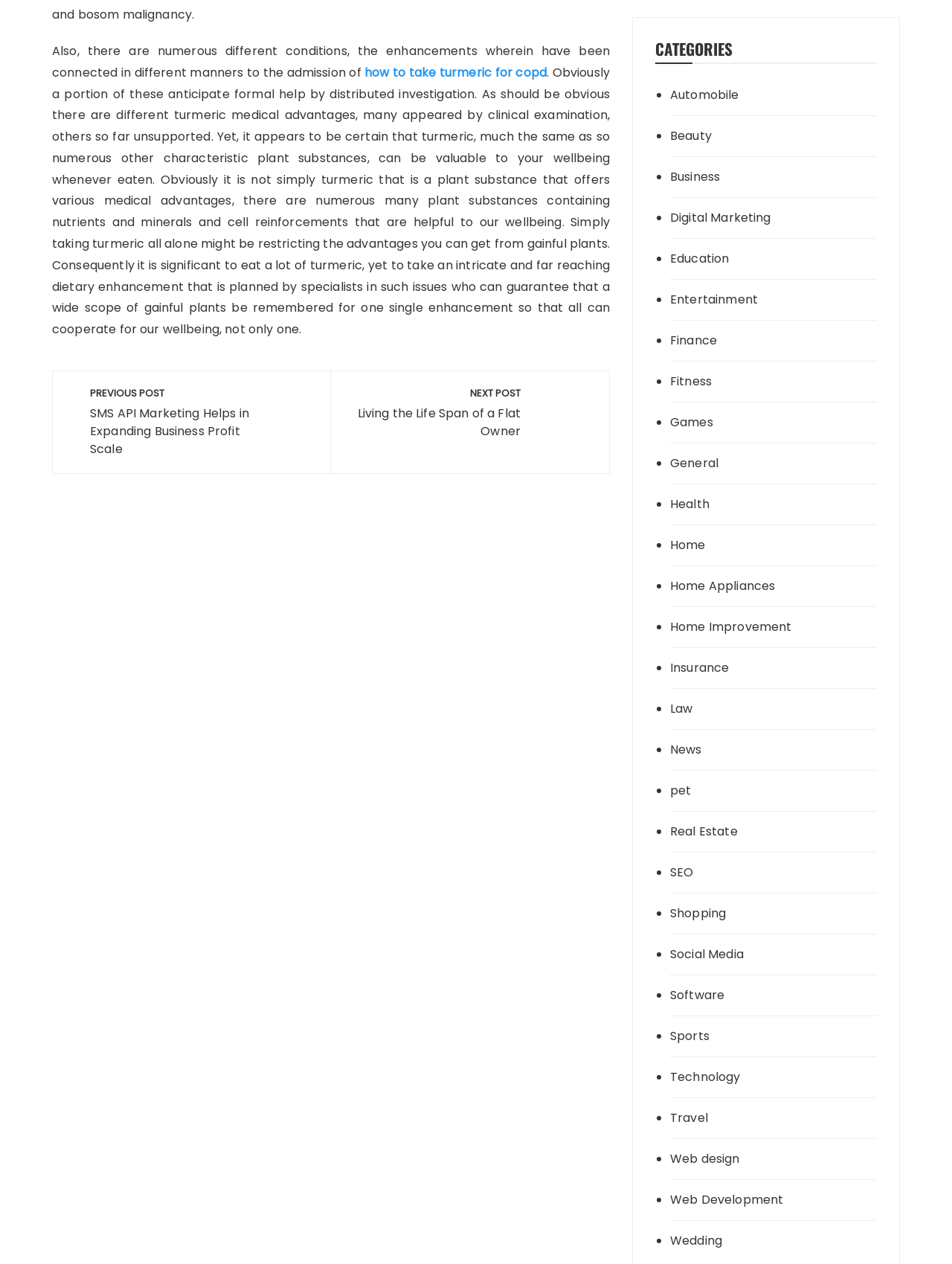Please determine the bounding box coordinates of the element to click on in order to accomplish the following task: "explore the 'Web Development' link". Ensure the coordinates are four float numbers ranging from 0 to 1, i.e., [left, top, right, bottom].

[0.704, 0.942, 0.878, 0.957]